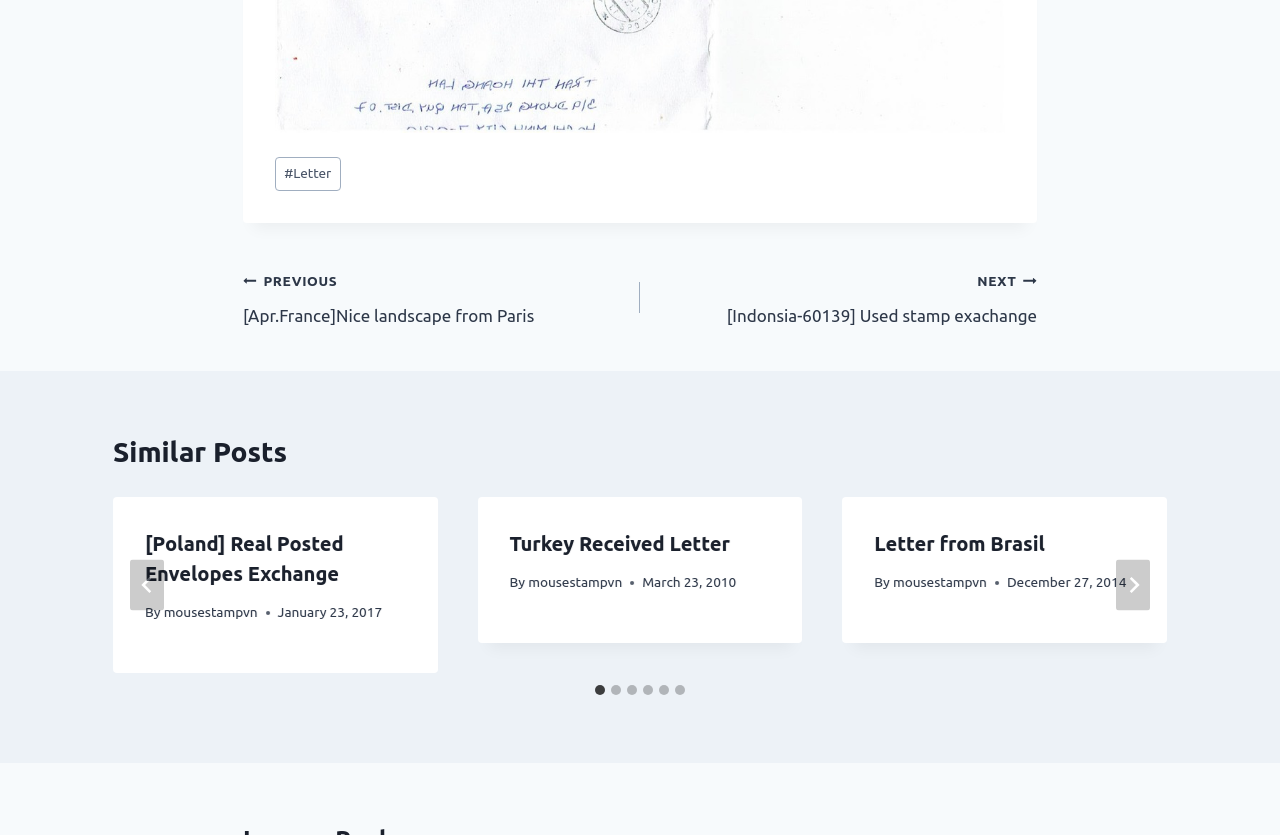What is the navigation option below the post?
Based on the image, provide a one-word or brief-phrase response.

PREVIOUS and NEXT